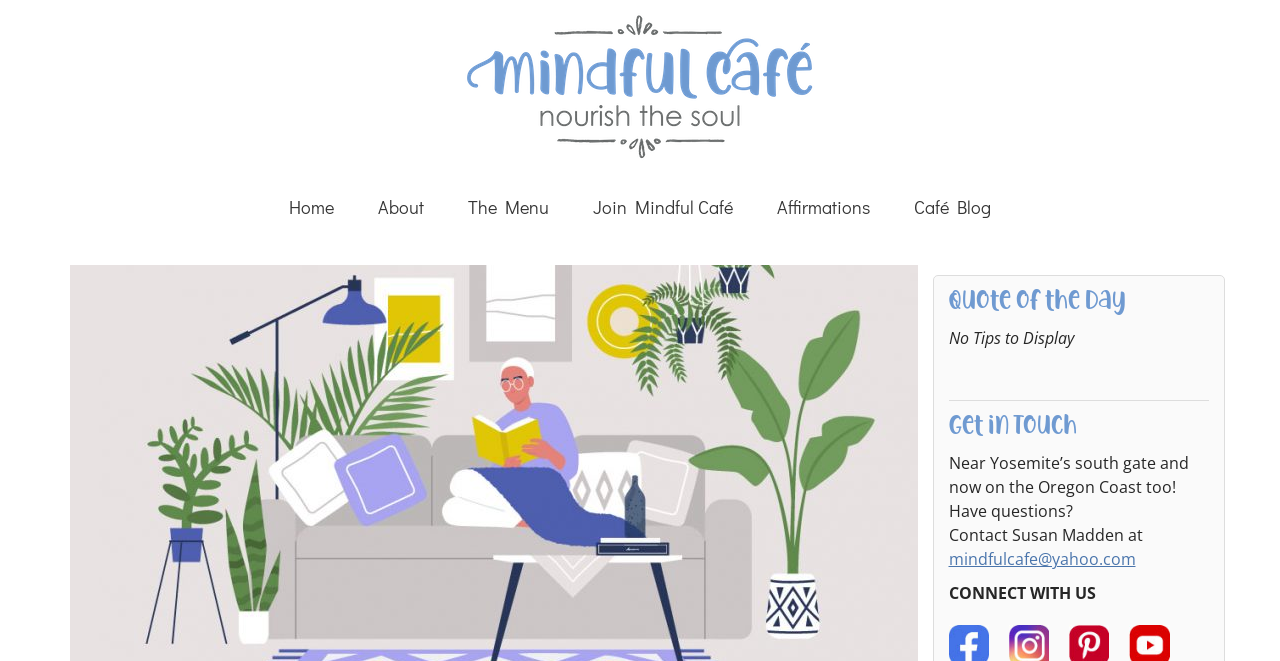Identify the bounding box for the UI element described as: "Affirmations". Ensure the coordinates are four float numbers between 0 and 1, formatted as [left, top, right, bottom].

[0.591, 0.281, 0.695, 0.346]